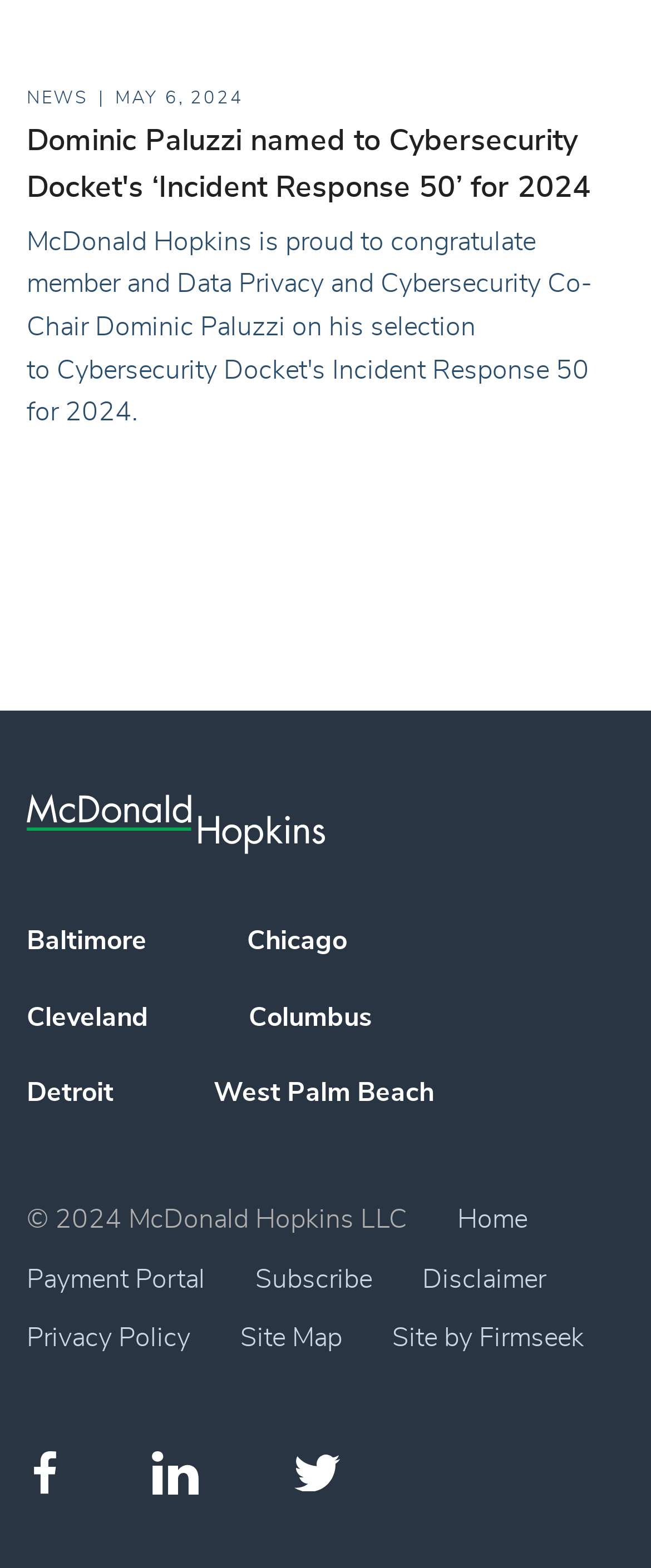How many social media links are there?
Please give a detailed and elaborate answer to the question.

I counted the number of social media links at the bottom of the webpage, which are Facebook, Linkedin, and Twitter.